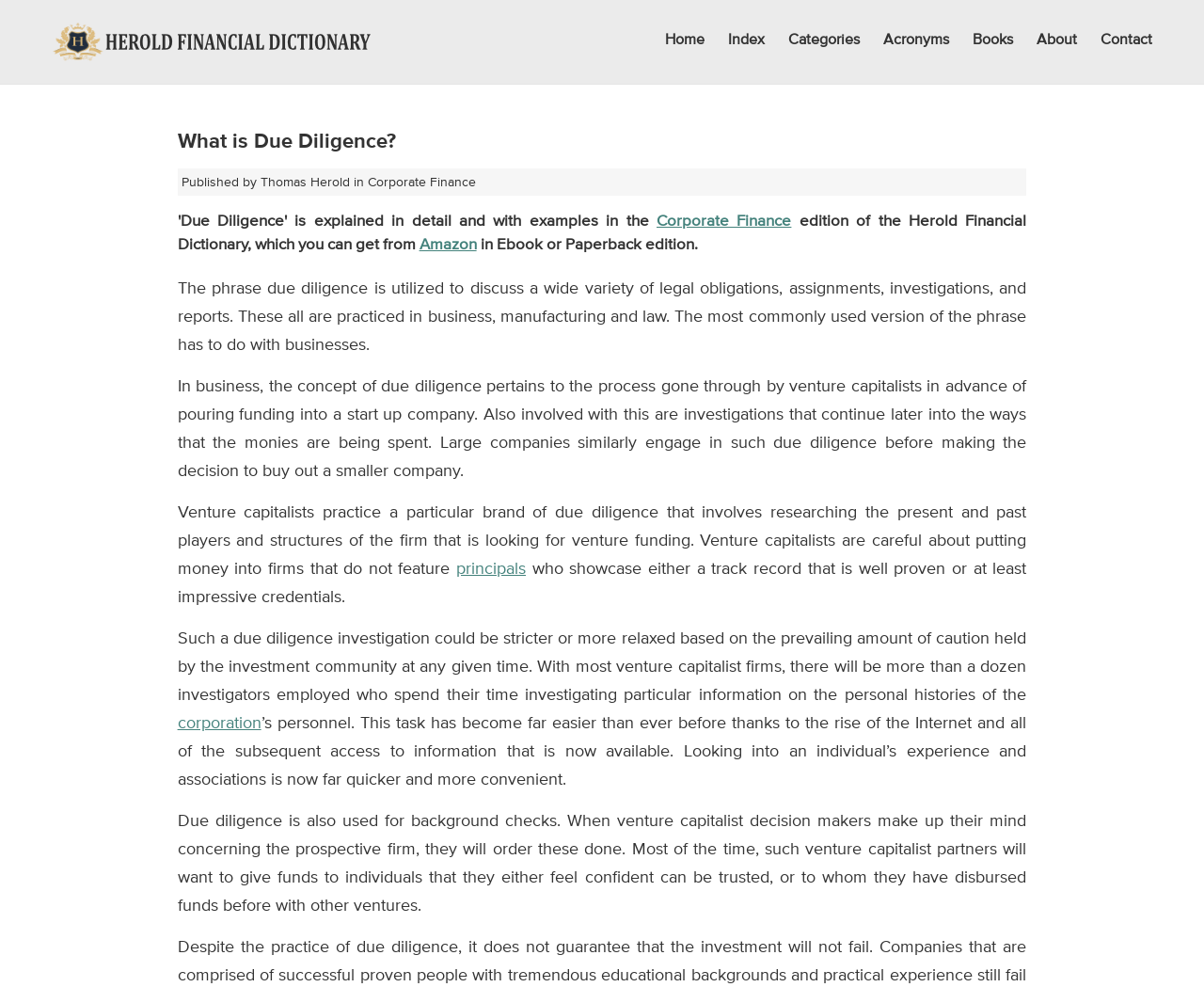What is another use of due diligence?
Answer the question with a detailed explanation, including all necessary information.

The webpage mentions that due diligence is also used for background checks, which are ordered by venture capitalist decision makers when they make up their mind concerning the prospective firm.